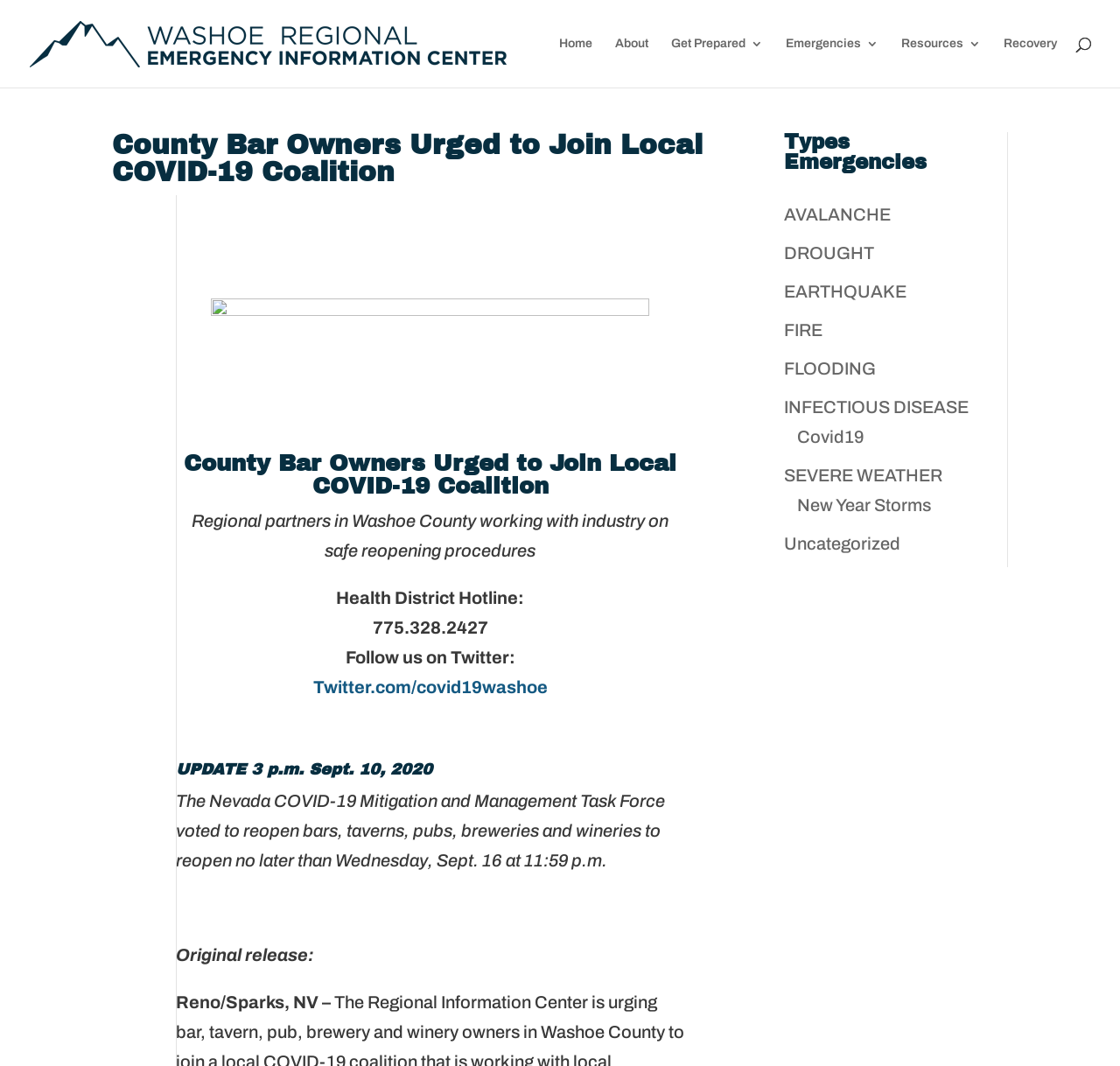Determine the bounding box coordinates of the element that should be clicked to execute the following command: "Get information on Emergencies".

[0.702, 0.035, 0.784, 0.082]